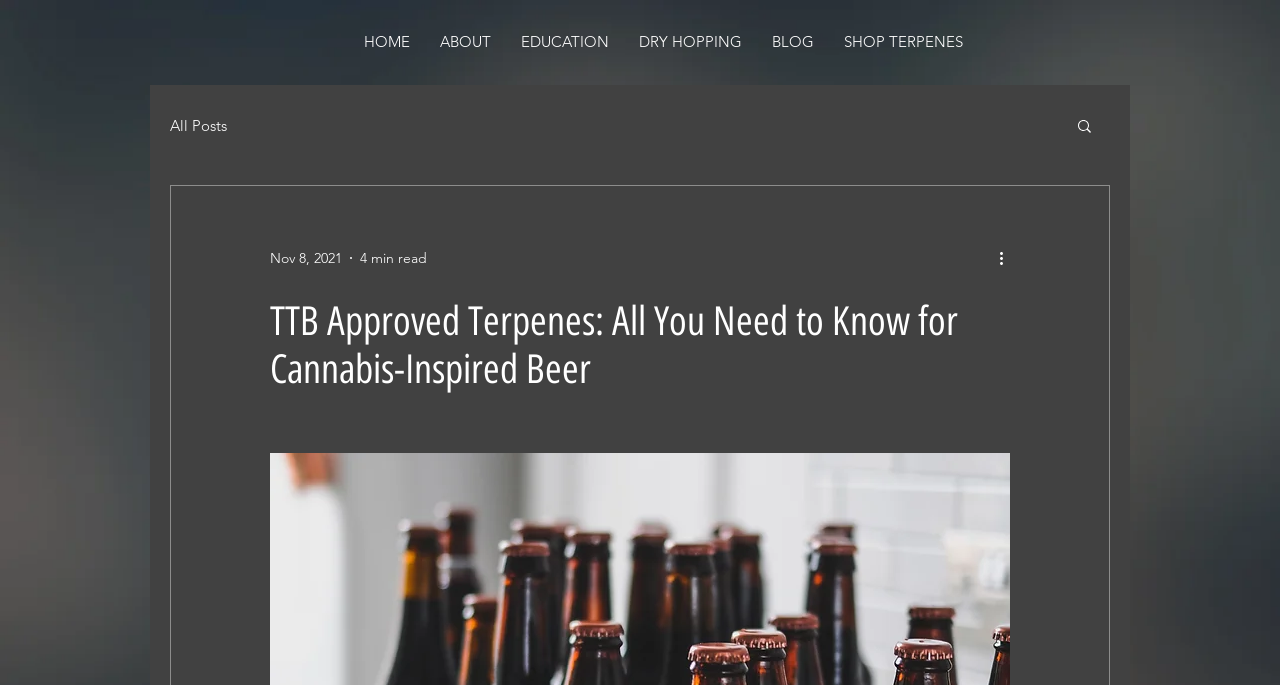Please identify the bounding box coordinates of the element that needs to be clicked to perform the following instruction: "Read the article about 'Onshore Testing vs. Offshore Testing'".

None